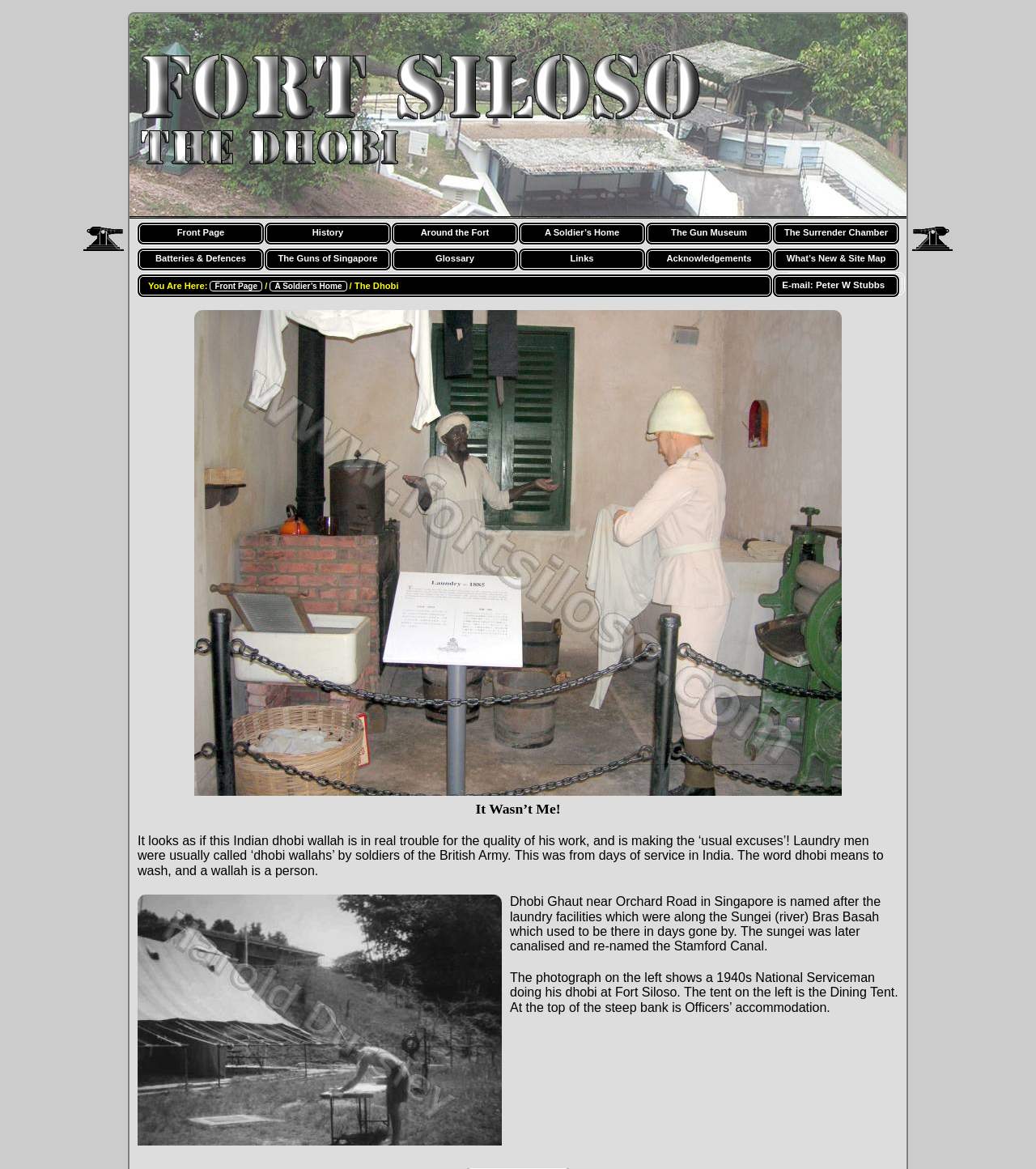Please find the bounding box coordinates (top-left x, top-left y, bottom-right x, bottom-right y) in the screenshot for the UI element described as follows: Front Page

[0.132, 0.19, 0.255, 0.21]